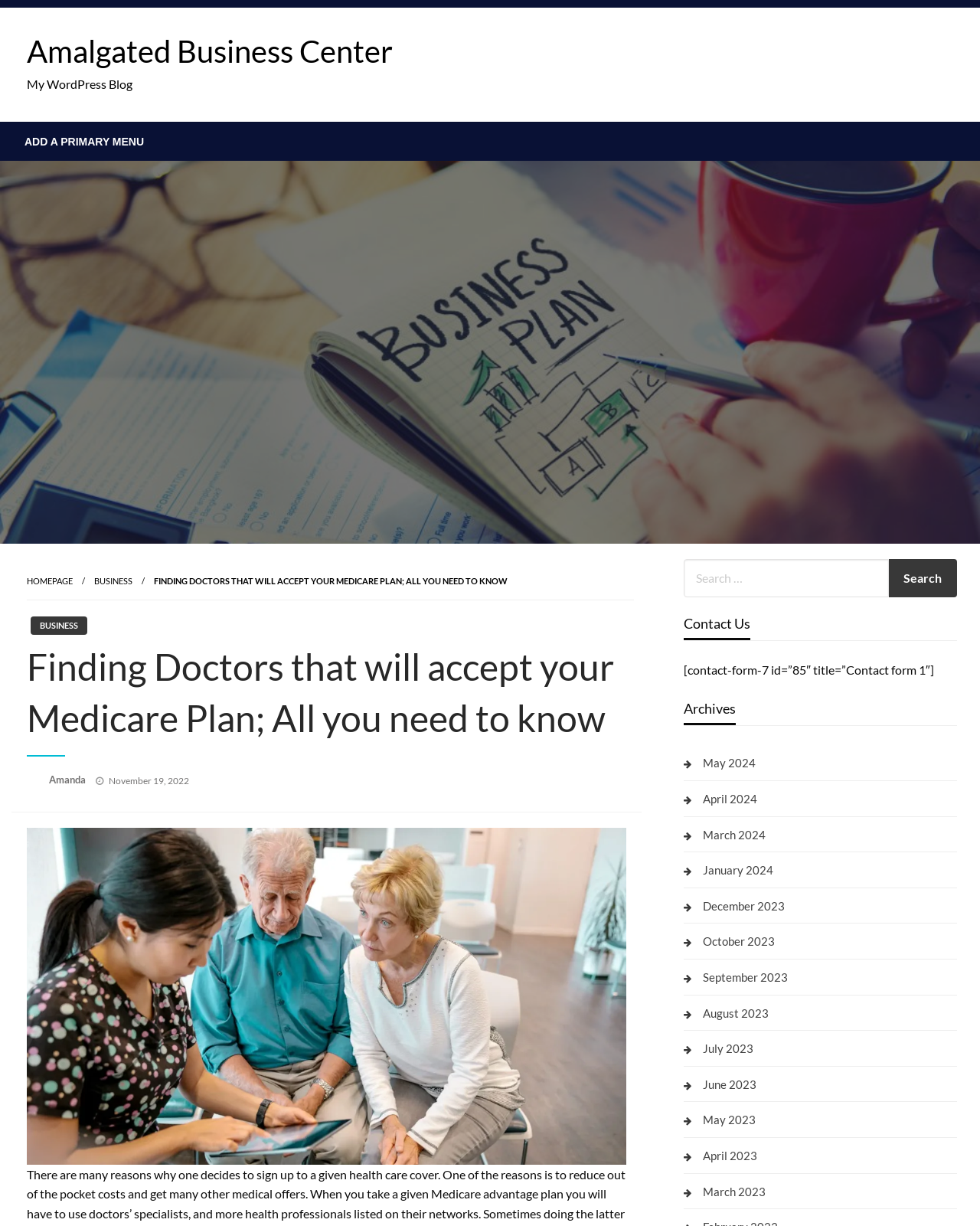Using the description: "Amalgated Business Center", determine the UI element's bounding box coordinates. Ensure the coordinates are in the format of four float numbers between 0 and 1, i.e., [left, top, right, bottom].

[0.027, 0.027, 0.401, 0.057]